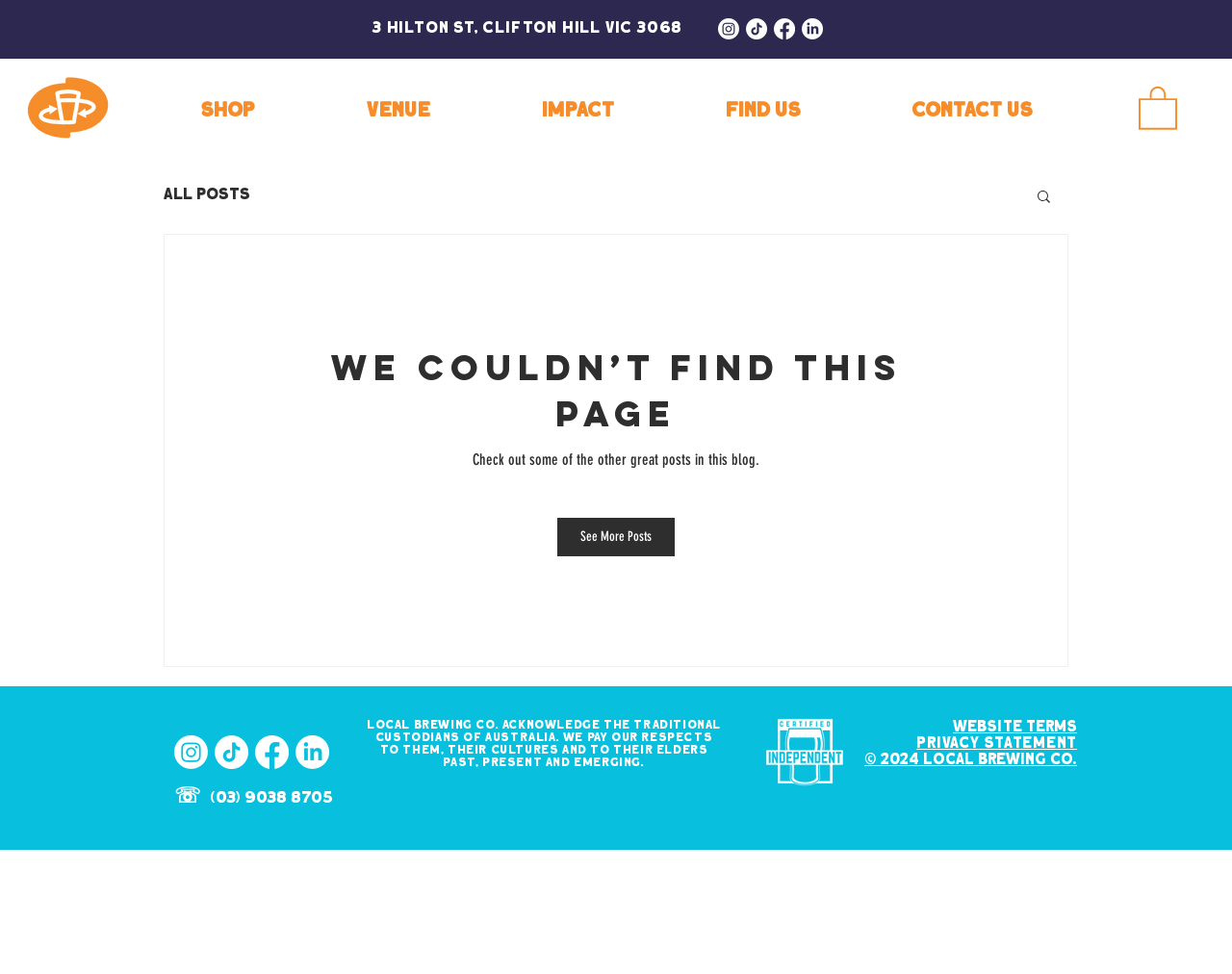Please locate the bounding box coordinates of the element that should be clicked to achieve the given instruction: "See more posts".

[0.452, 0.531, 0.548, 0.571]